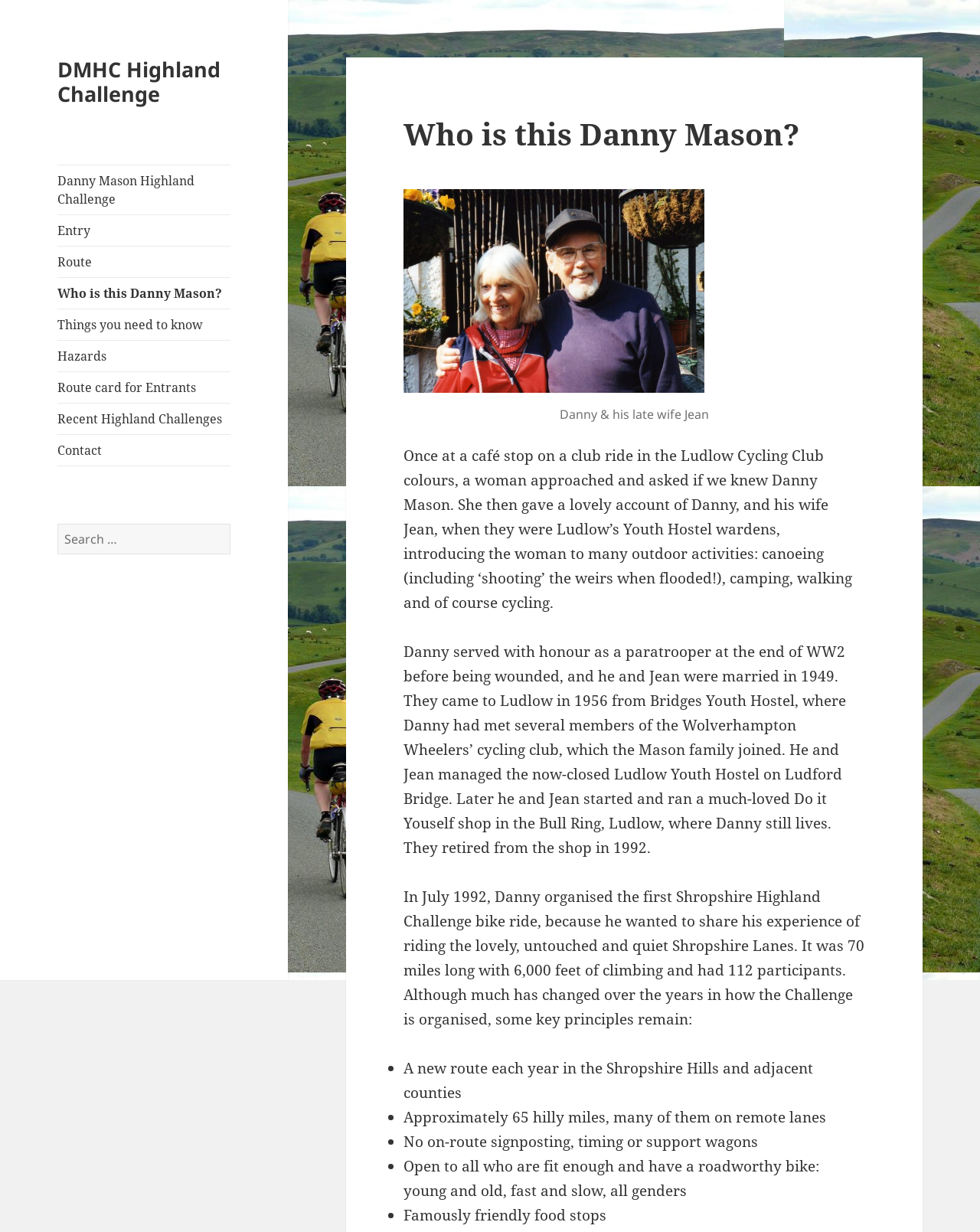Answer the question in one word or a short phrase:
What is the name of the shop that Danny and Jean started and ran?

Do it Yourself shop